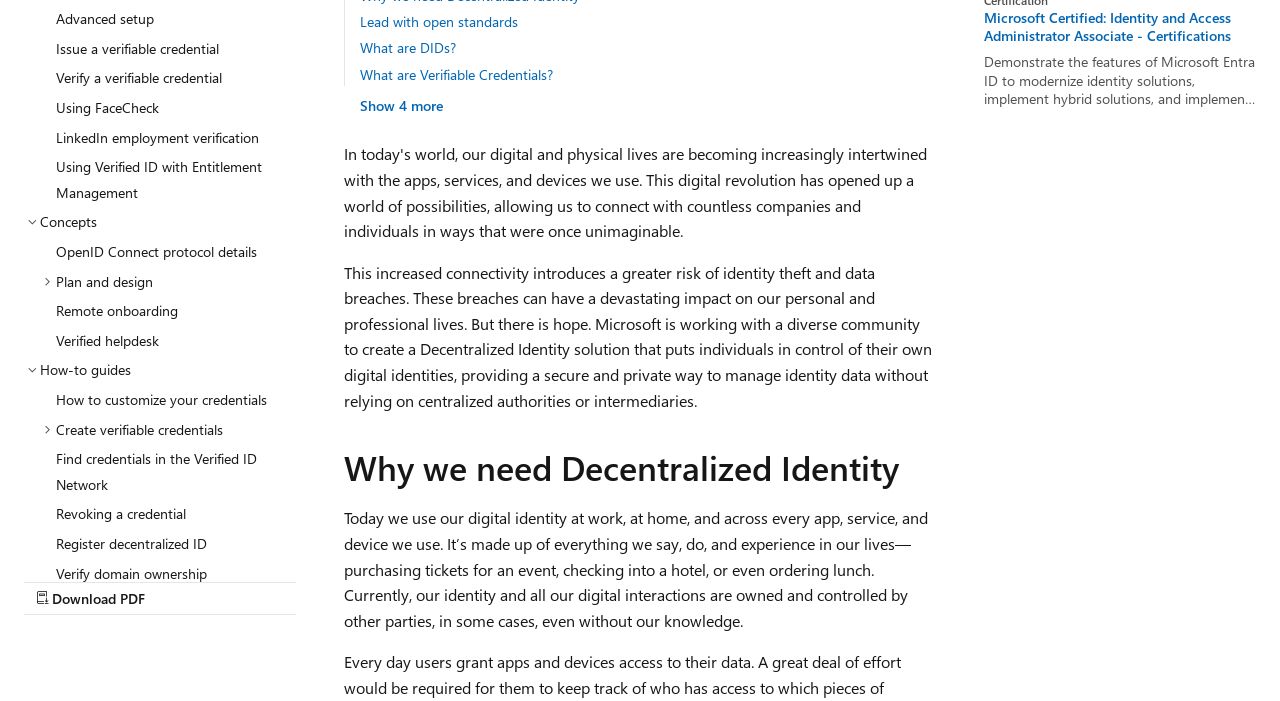Calculate the bounding box coordinates for the UI element based on the following description: "OpenID Connect protocol details". Ensure the coordinates are four float numbers between 0 and 1, i.e., [left, top, right, bottom].

[0.031, 0.338, 0.231, 0.38]